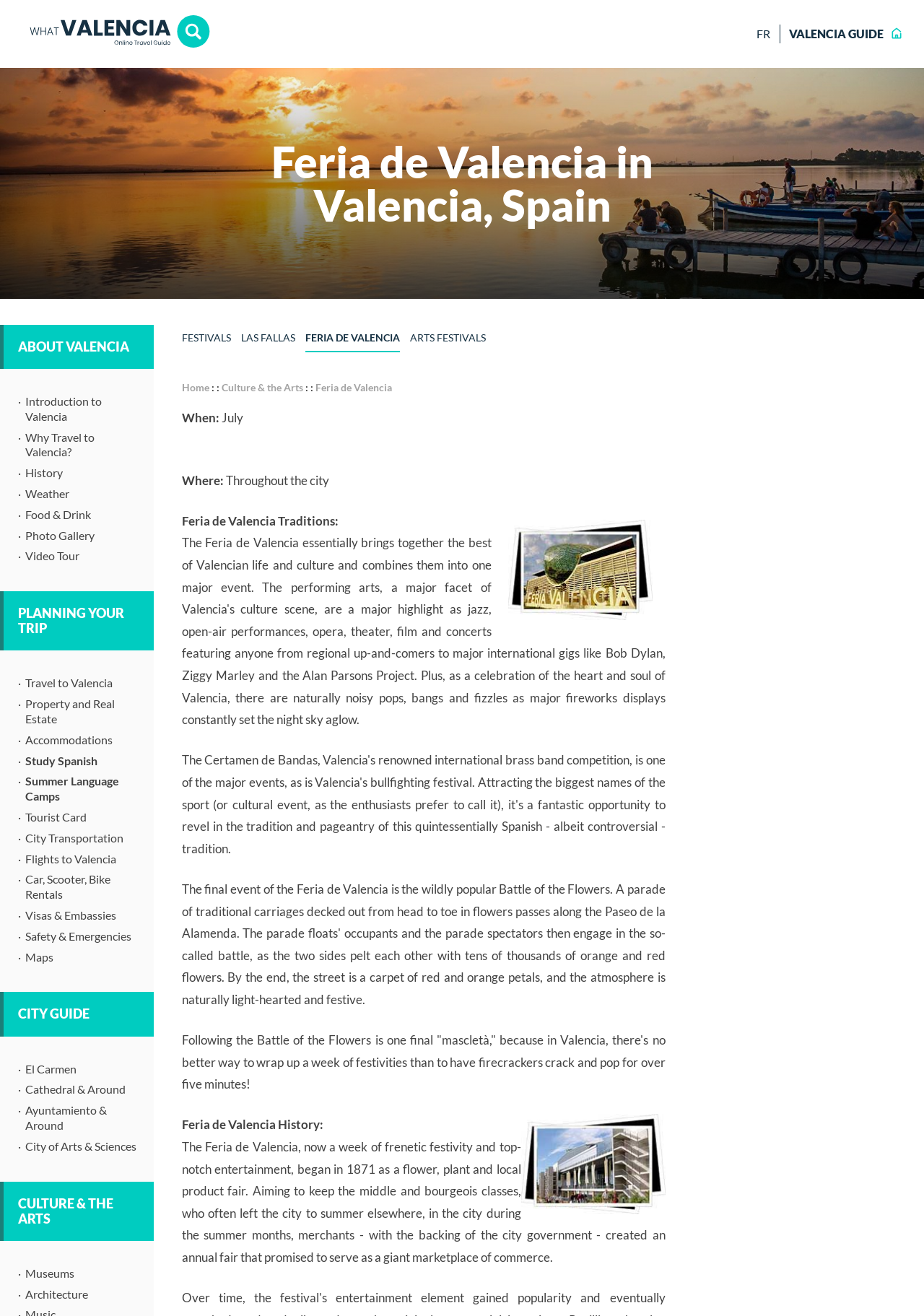What is the purpose of the Feria de Valencia?
Please provide a comprehensive answer to the question based on the webpage screenshot.

According to the text 'Feria de Valencia History:', the Feria de Valencia was created to keep the middle and bourgeois classes, who often left the city to summer elsewhere, in the city during the summer months.